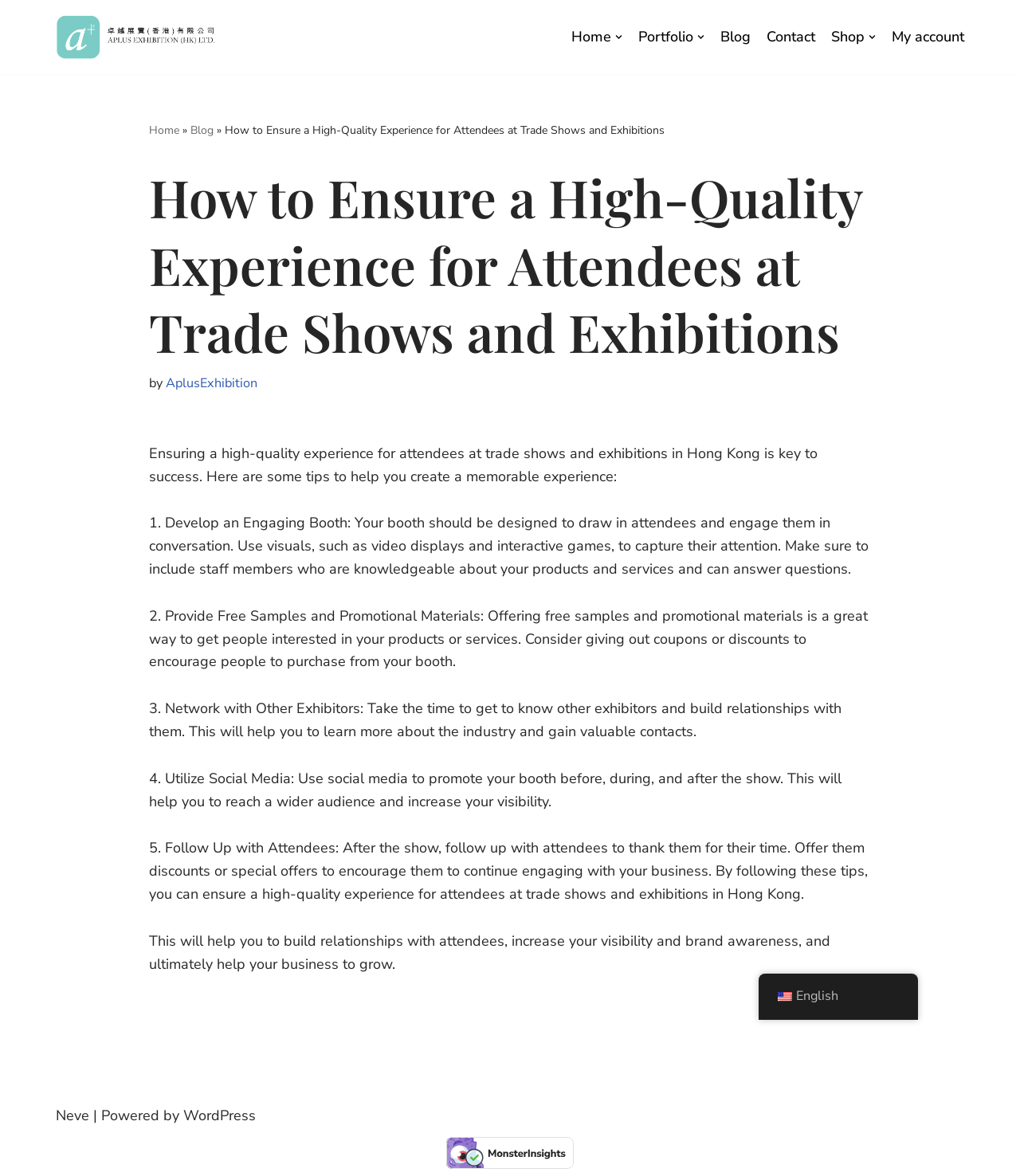Provide a thorough description of the webpage's content and layout.

This webpage is about ensuring a high-quality experience for attendees at trade shows and exhibitions in Hong Kong. At the top, there is a navigation menu with links to "Home", "Portfolio", "Blog", "Contact", "Shop", and "My account". Below the navigation menu, there is a main content area with an article that provides tips on how to create a memorable experience for attendees.

The article starts with a heading that matches the title of the webpage, followed by a brief introduction that explains the importance of ensuring a high-quality experience for attendees. The introduction is written in a concise and informative style.

Below the introduction, there are five numbered tips, each with a brief description. The tips are: developing an engaging booth, providing free samples and promotional materials, networking with other exhibitors, utilizing social media, and following up with attendees. Each tip is written in a clear and concise manner, with a focus on providing actionable advice.

Throughout the article, there are no images, but there are links to other pages on the website, including the "Home" and "Blog" pages. At the bottom of the page, there is a footer area with links to "Neve", "WordPress", and "Verified by MonsterInsights", as well as an image of the "en_US" flag.

Overall, the webpage is well-organized and easy to navigate, with a clear focus on providing useful information to readers. The language is concise and informative, making it easy to understand and follow the tips provided.